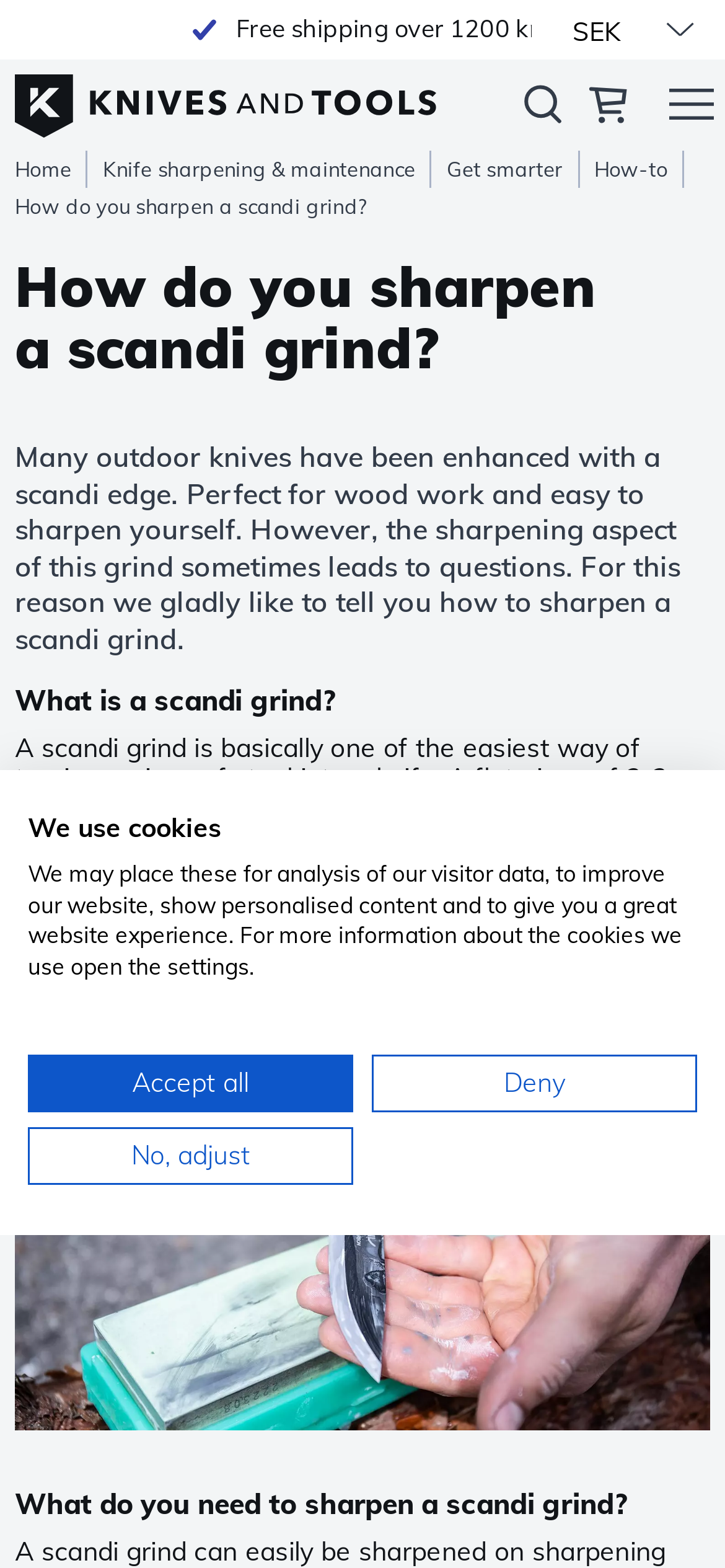Determine the bounding box coordinates of the clickable region to execute the instruction: "Go to the home page". The coordinates should be four float numbers between 0 and 1, denoted as [left, top, right, bottom].

[0.021, 0.096, 0.122, 0.12]